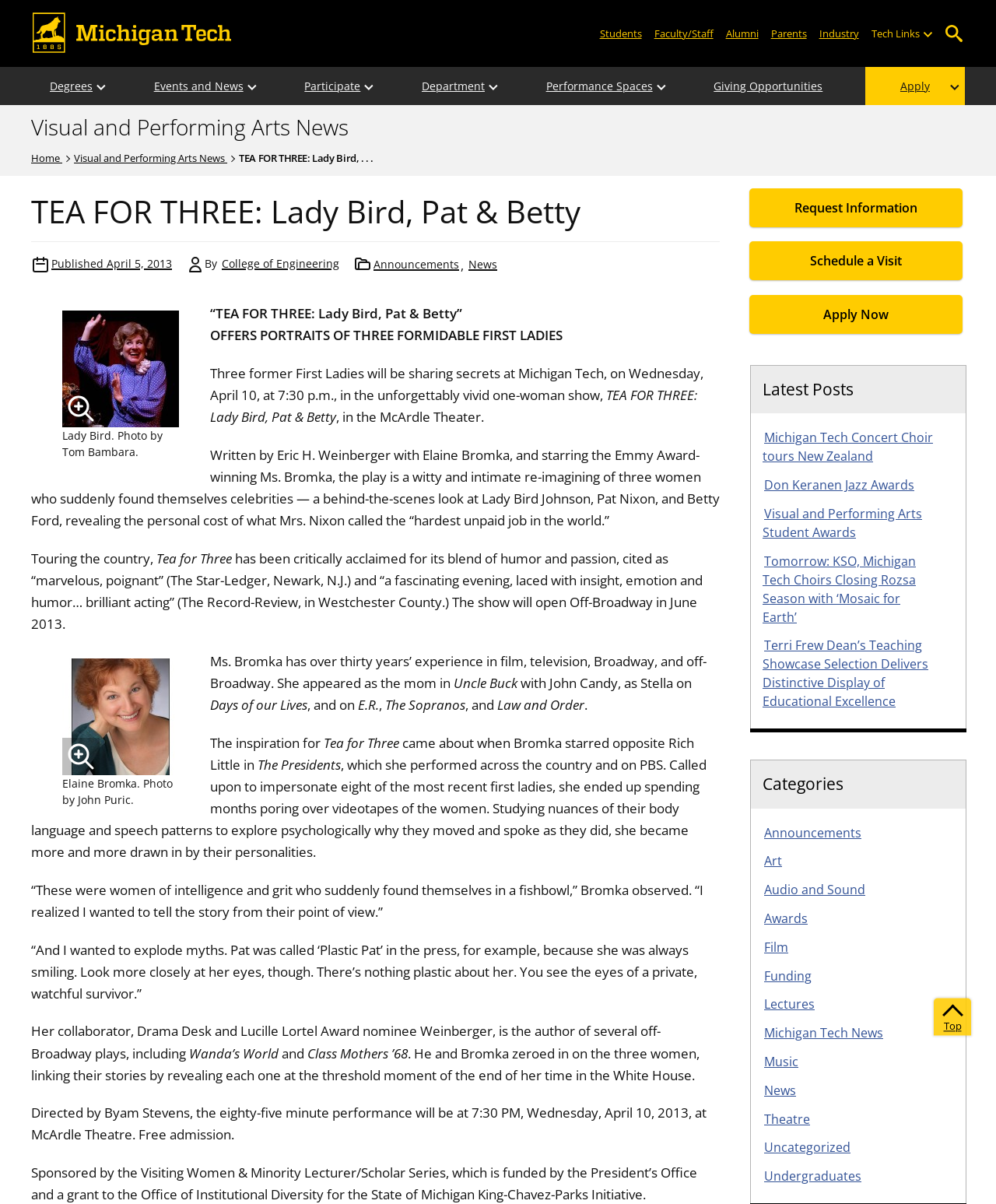Please find the bounding box coordinates of the section that needs to be clicked to achieve this instruction: "Request Information".

[0.752, 0.156, 0.966, 0.188]